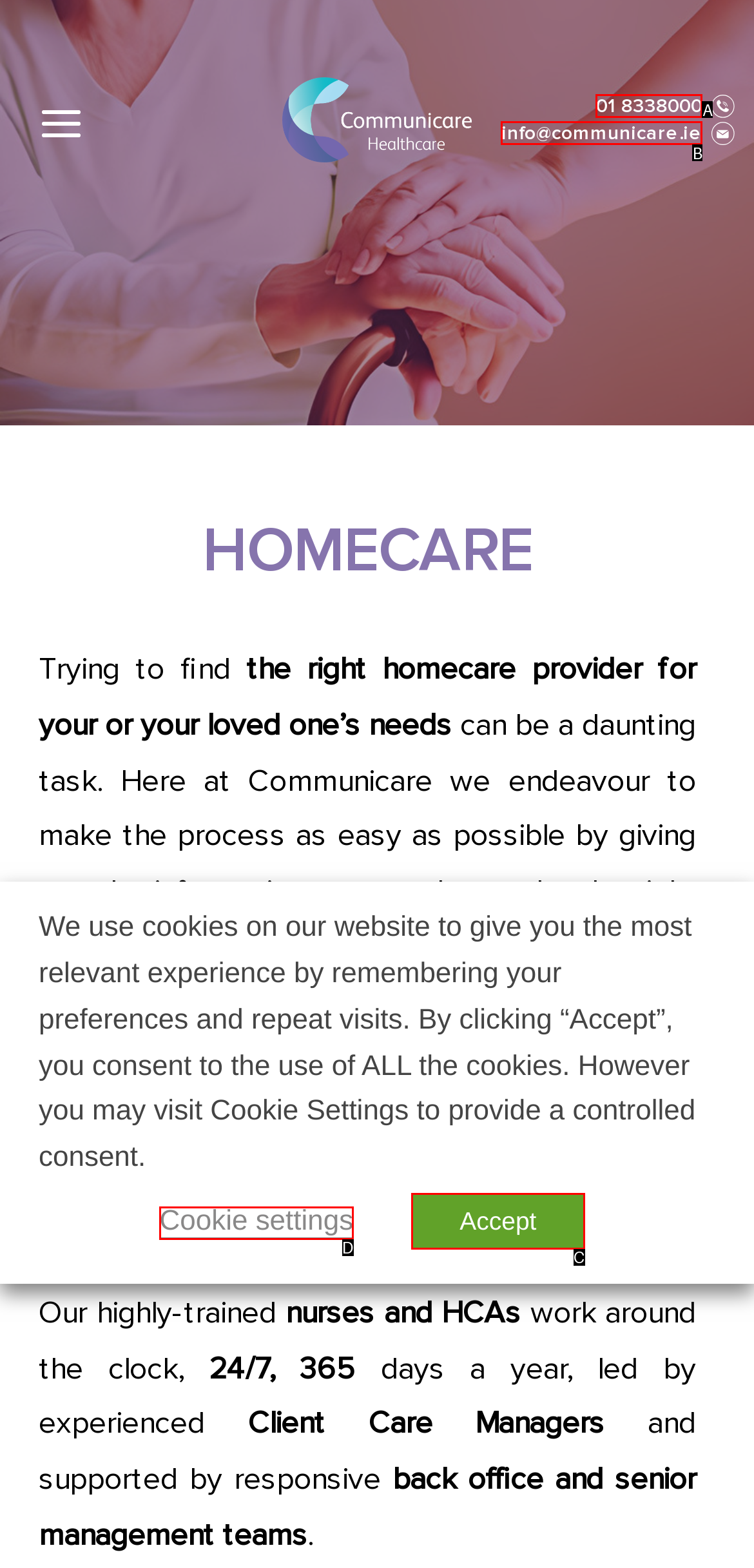From the description: Cookie settings, select the HTML element that fits best. Reply with the letter of the appropriate option.

D